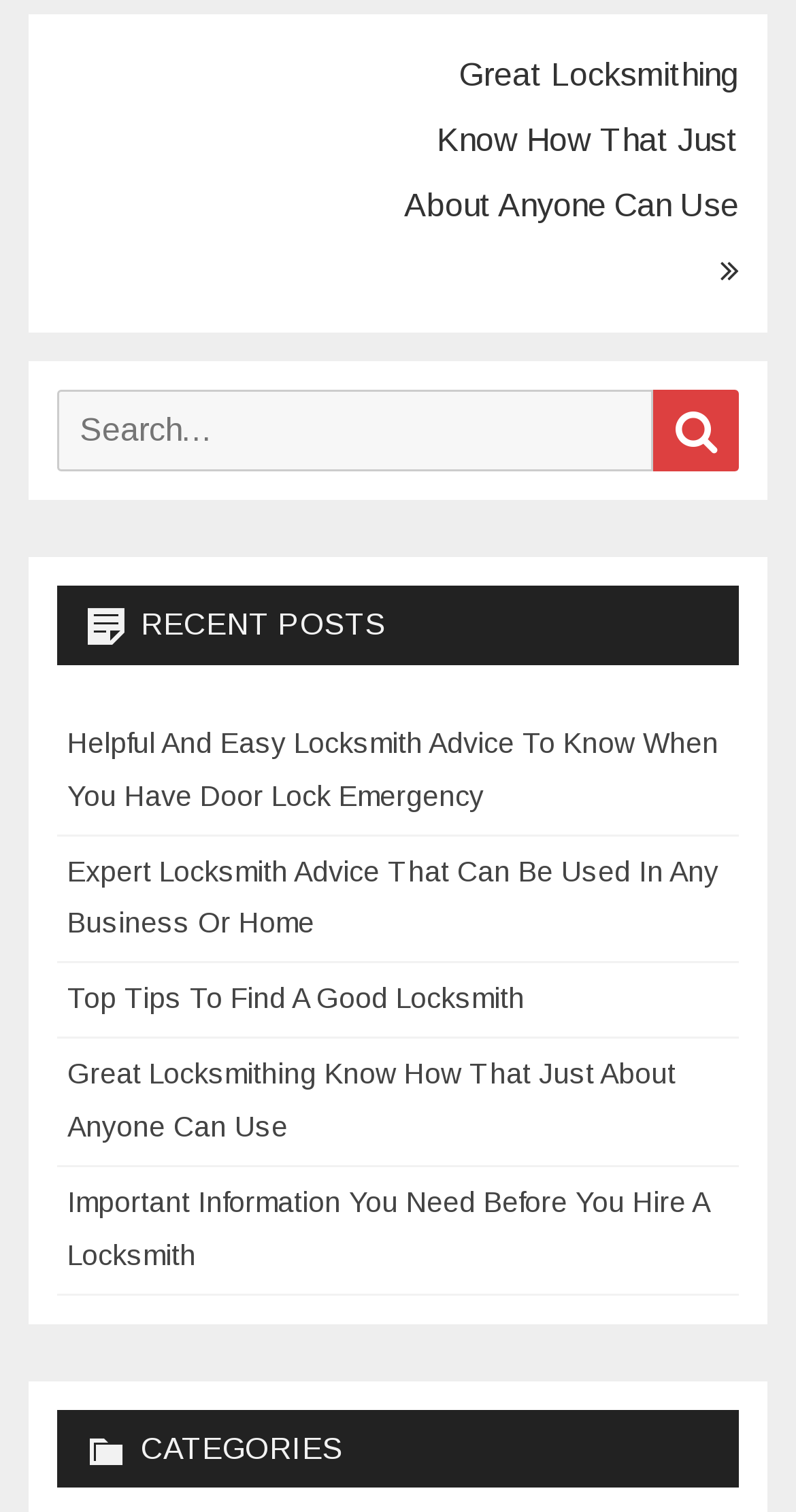Please specify the bounding box coordinates of the clickable region necessary for completing the following instruction: "Browse categories". The coordinates must consist of four float numbers between 0 and 1, i.e., [left, top, right, bottom].

[0.072, 0.932, 0.928, 0.984]